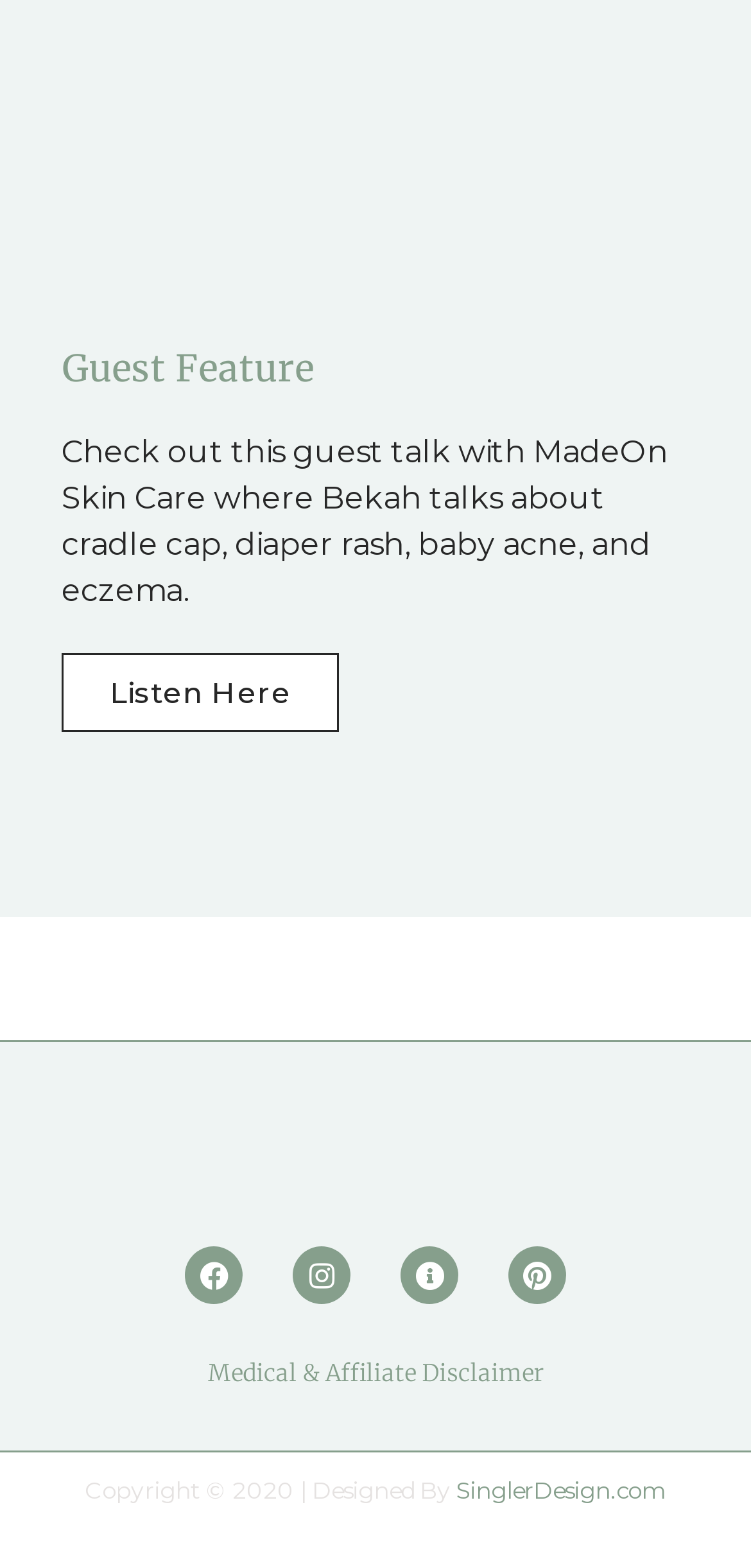Who designed the website?
Give a one-word or short phrase answer based on the image.

SinglerDesign.com